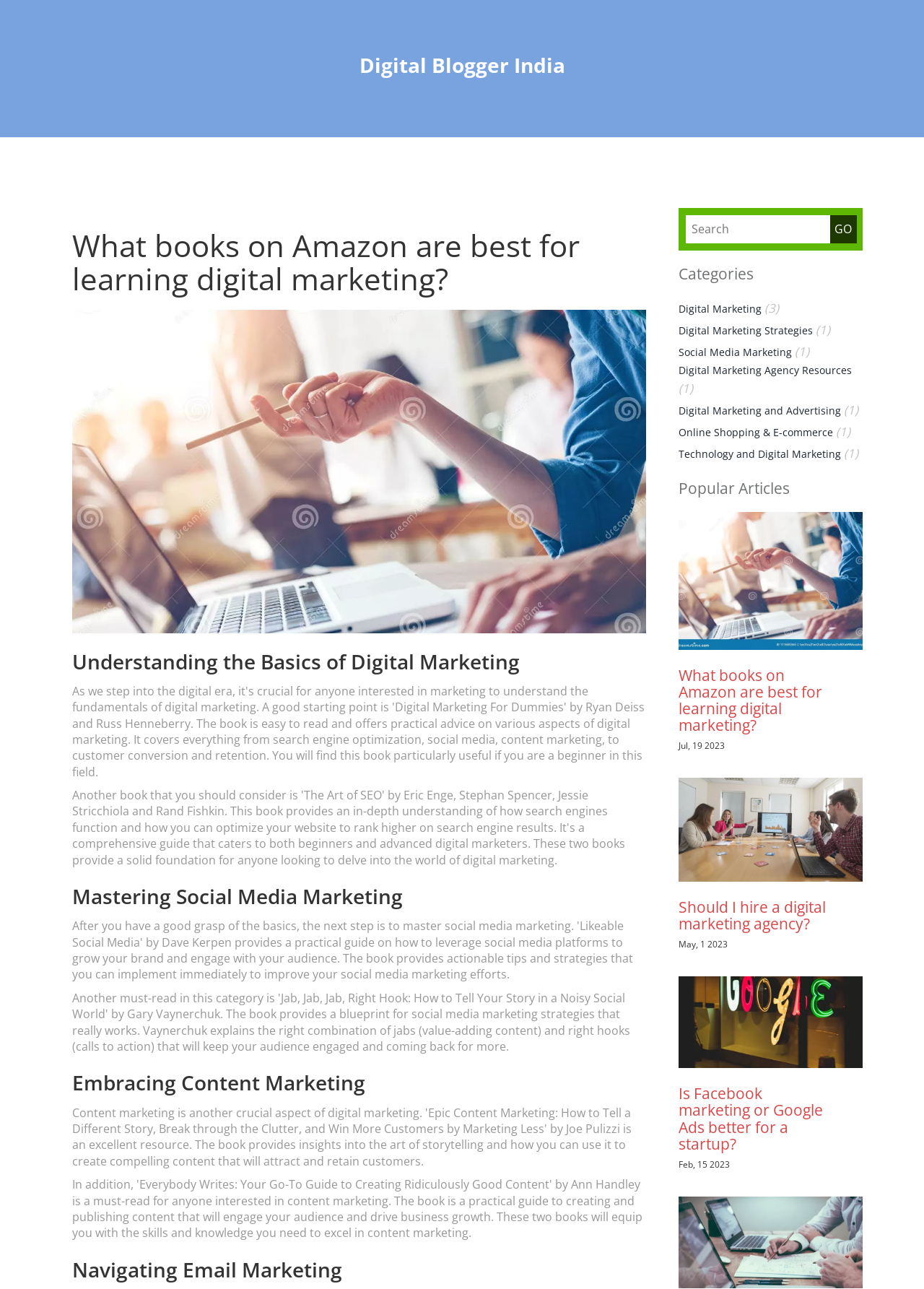Provide the bounding box coordinates in the format (top-left x, top-left y, bottom-right x, bottom-right y). All values are floating point numbers between 0 and 1. Determine the bounding box coordinate of the UI element described as: value="GO"

[0.898, 0.166, 0.927, 0.188]